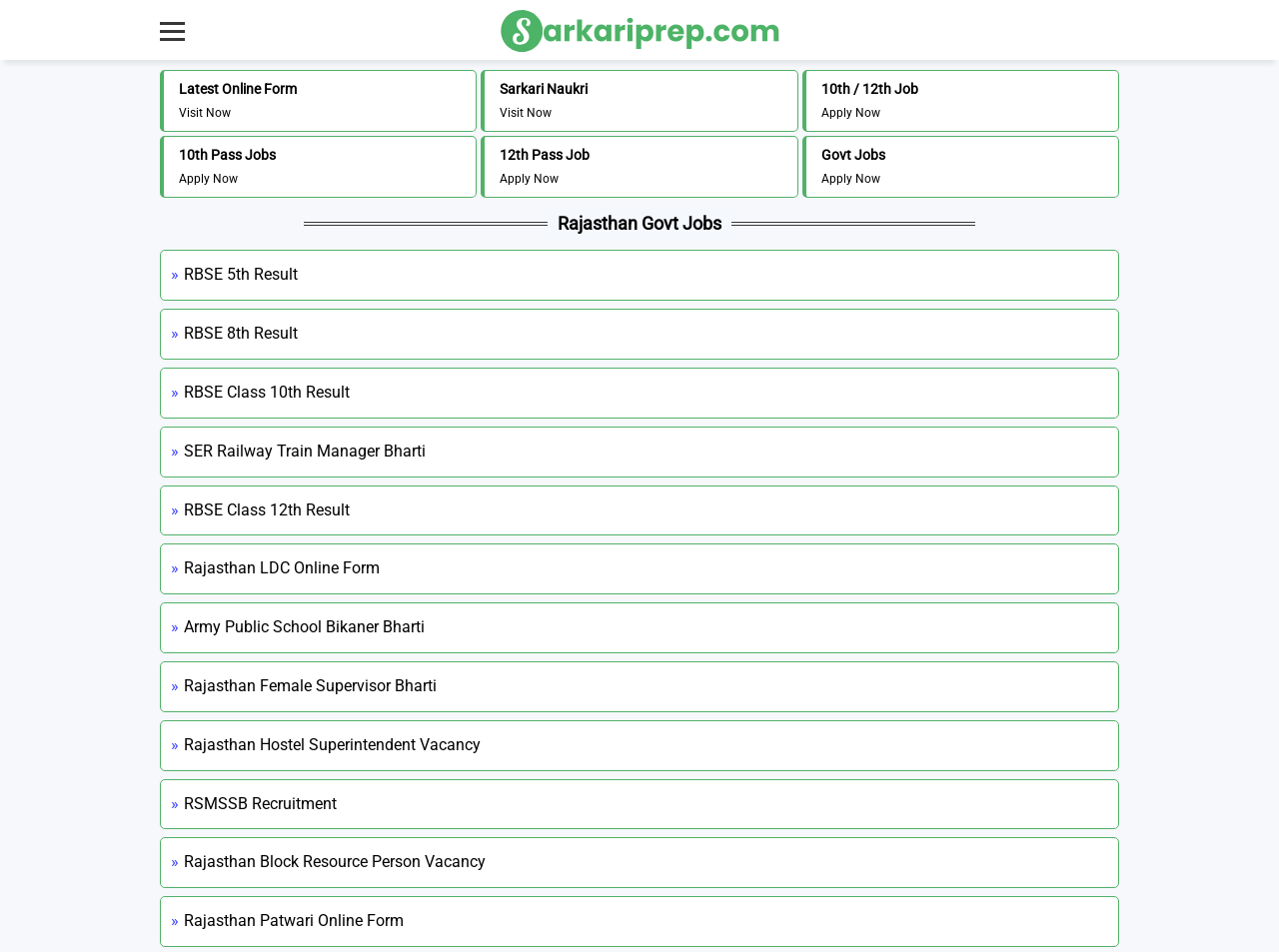What is the purpose of the 'RBSE 5th Result' link?
Please respond to the question with a detailed and well-explained answer.

The link 'RBSE 5th Result' is likely a link to a webpage that displays the results of the 5th standard examination conducted by the Rajasthan Board of Secondary Education (RBSE). The presence of this link suggests that the website provides a platform for users to view their examination results.